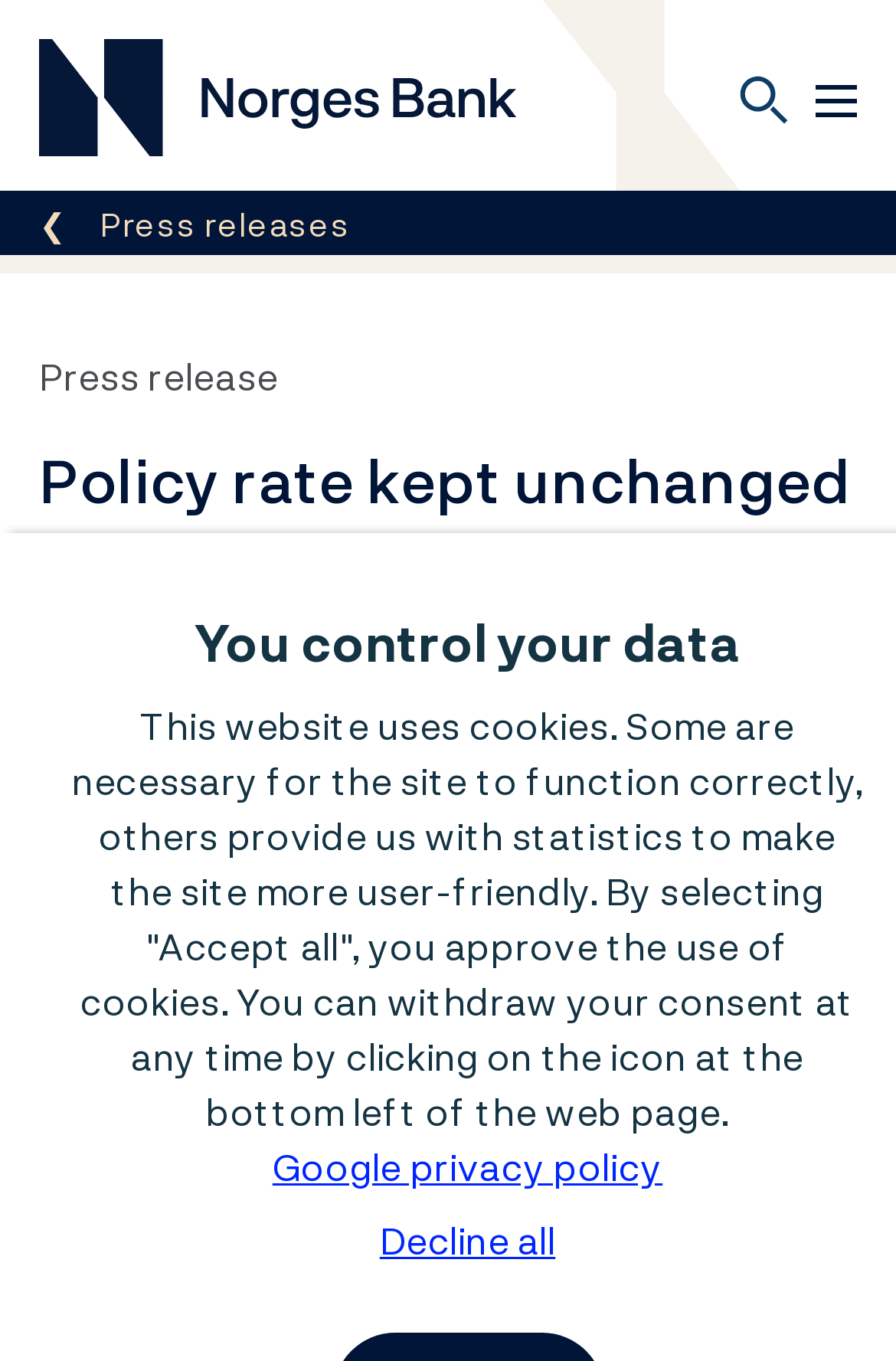Using the information from the screenshot, answer the following question thoroughly:
What is the current policy rate?

The policy rate is mentioned in the heading 'Policy rate kept unchanged at 0.75 percent' and also in the StaticText 'Norges Bank's Executive Board has decided to keep the policy rate unchanged at 0.75 percent.'